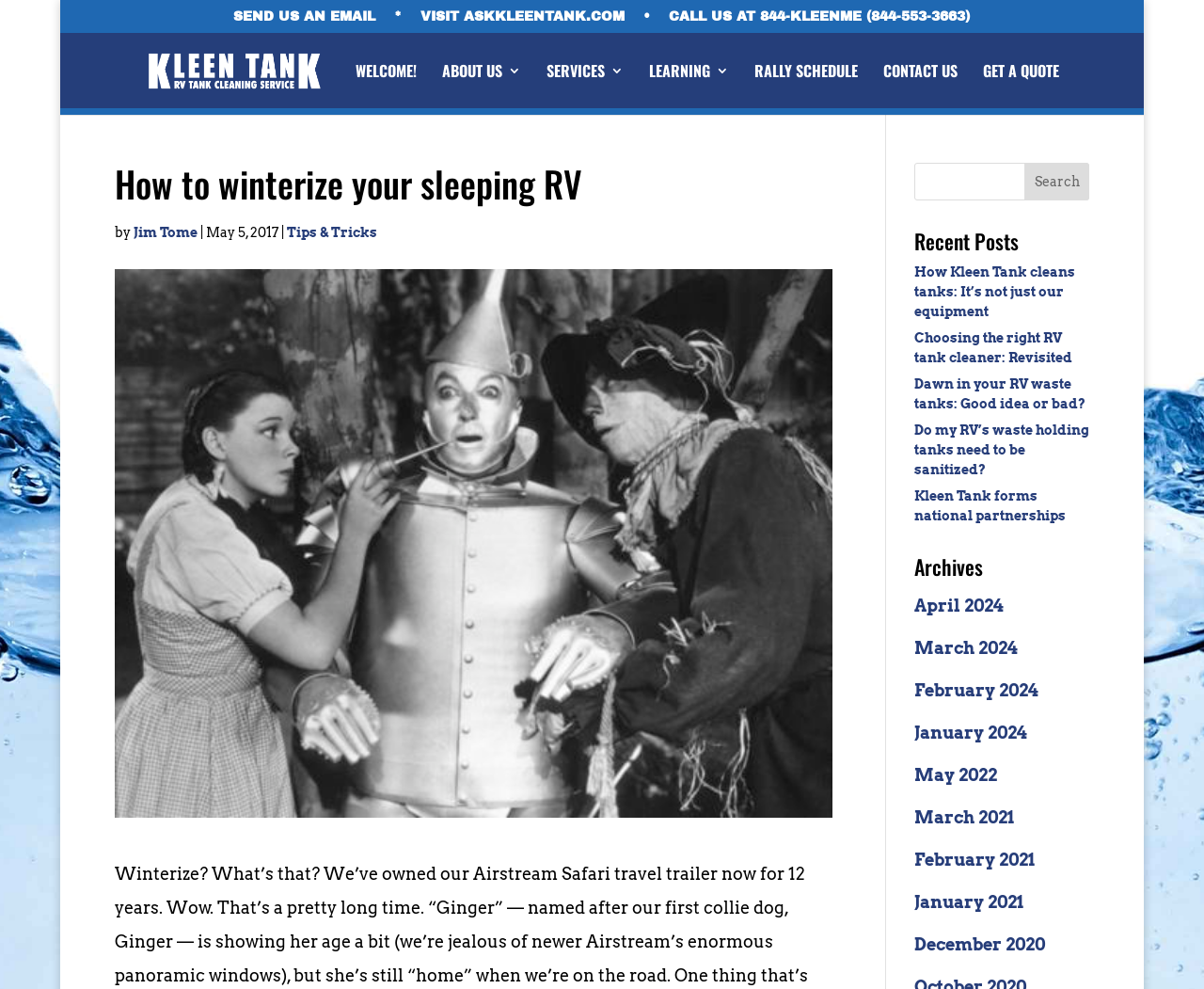Give a detailed overview of the webpage's appearance and contents.

This webpage is about winterizing RVs and preparing them for winter storage, specifically focusing on handling and treating RV holding tanks. 

At the top left, there is a link to send an email, followed by a series of links to visit the company's website, call them, and access other contact information. Below this, there is a logo and a brief description of Kleen Tank, a professional RV holding tank cleaning service.

The main content of the webpage is divided into sections. The first section has a heading "How to winterize your sleeping RV" and is written by Jim Tome, dated May 5, 2017. This section is accompanied by a large image of Kleen Tank's service.

Below this, there is a search bar with a button to initiate the search. Next to the search bar, there is a section titled "Recent Posts" with five links to different articles, including "How Kleen Tank cleans tanks: It’s not just our equipment" and "Do my RV’s waste holding tanks need to be sanitized?".

Further down, there is a section titled "Archives" with nine links to different months and years, ranging from April 2024 to December 2020. 

At the top right, there are several links to navigate the website, including "WELCOME!", "ABOUT US", "SERVICES", "LEARNING", "RALLY SCHEDULE", "CONTACT US", and "GET A QUOTE".